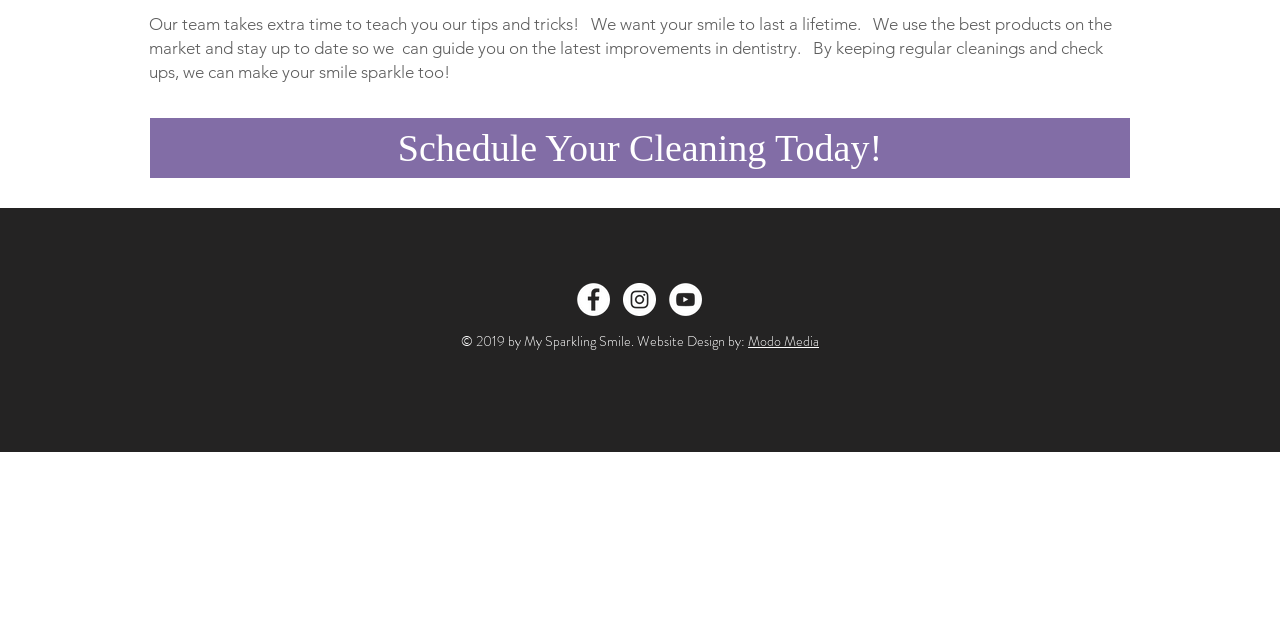Please determine the bounding box coordinates for the UI element described as: "Schedule Your Cleaning Today!".

[0.117, 0.185, 0.883, 0.278]